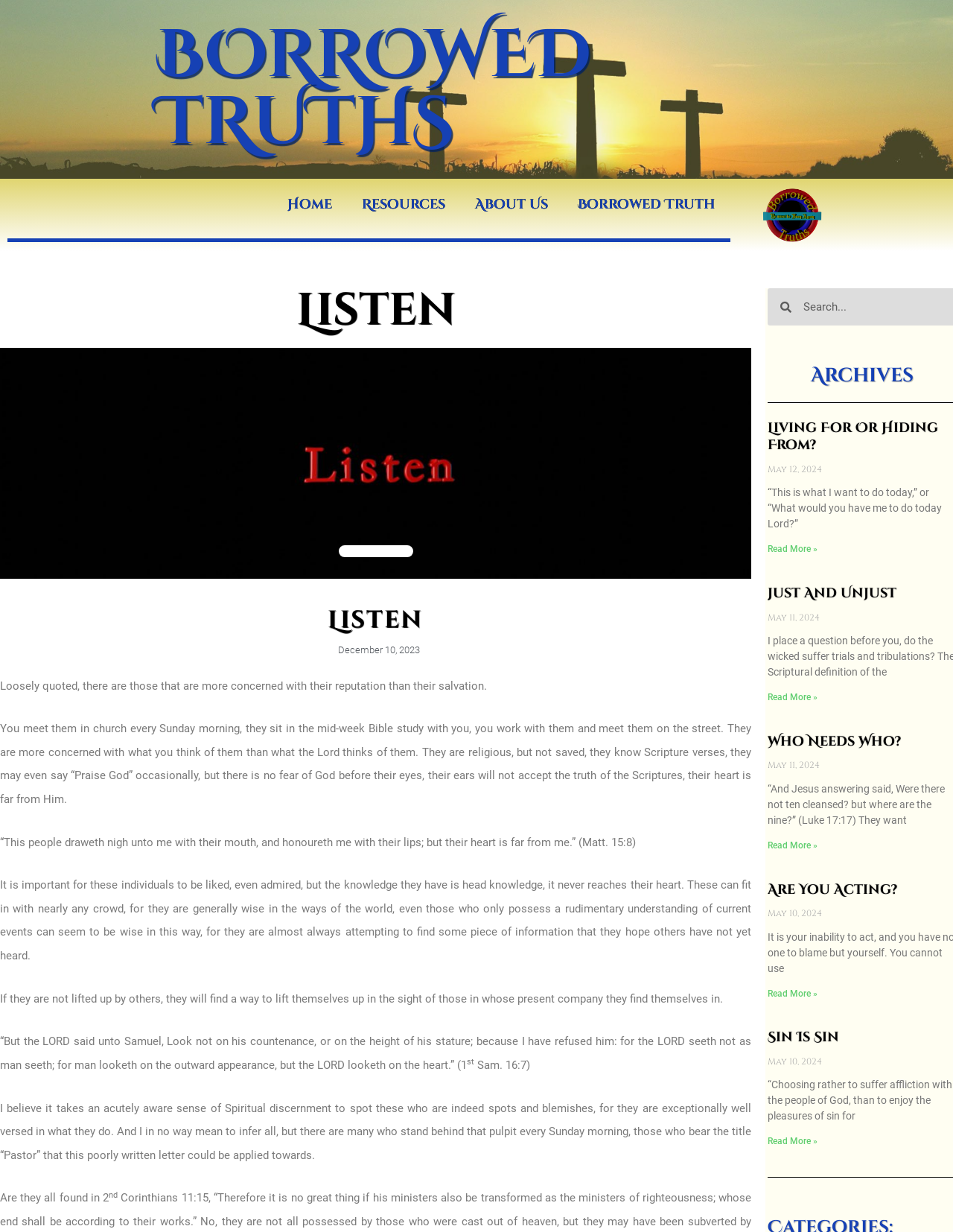What is the image description of the second image?
Answer the question with a single word or phrase, referring to the image.

listen